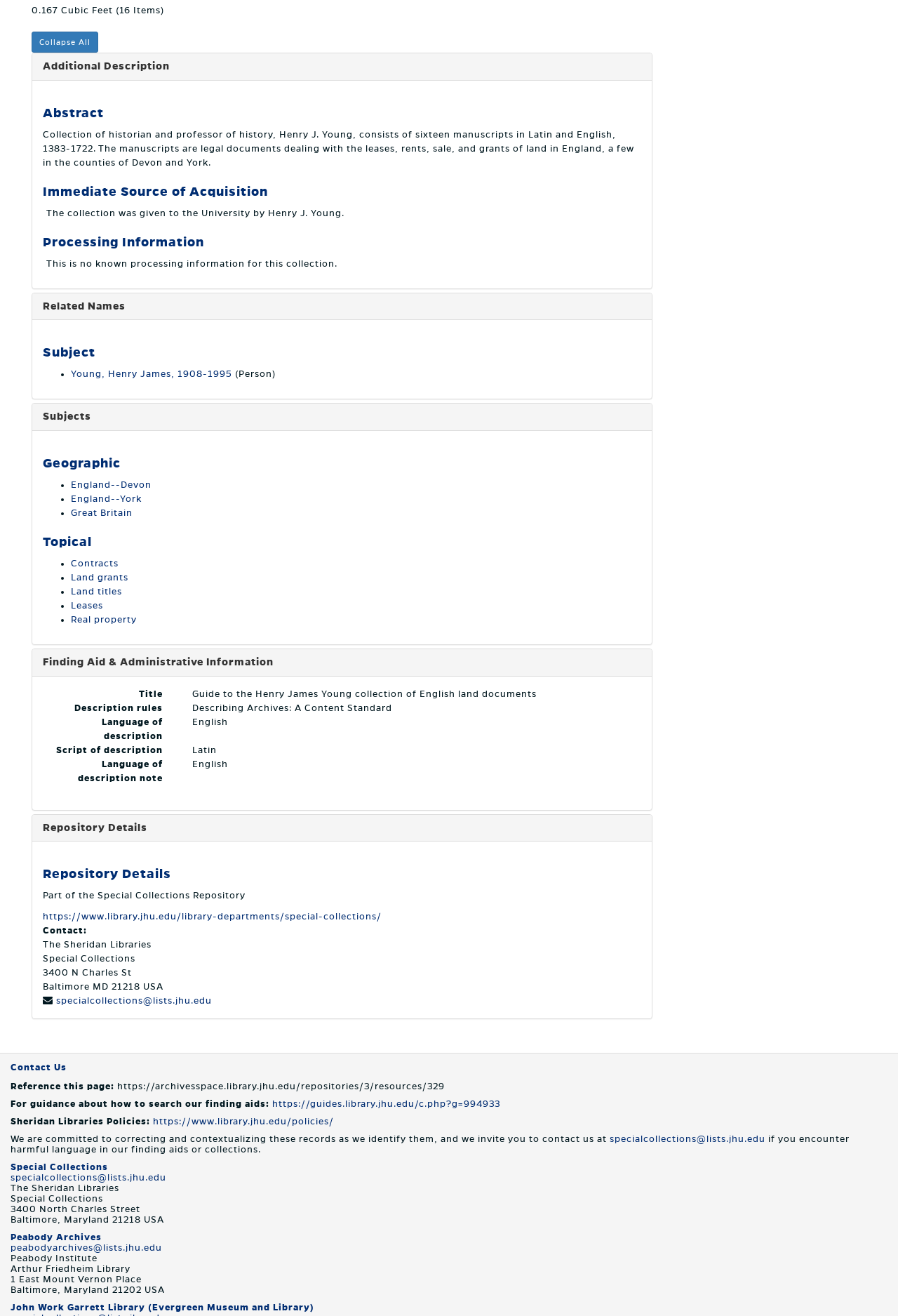Determine the bounding box coordinates of the region to click in order to accomplish the following instruction: "Check repository details". Provide the coordinates as four float numbers between 0 and 1, specifically [left, top, right, bottom].

[0.048, 0.624, 0.164, 0.633]